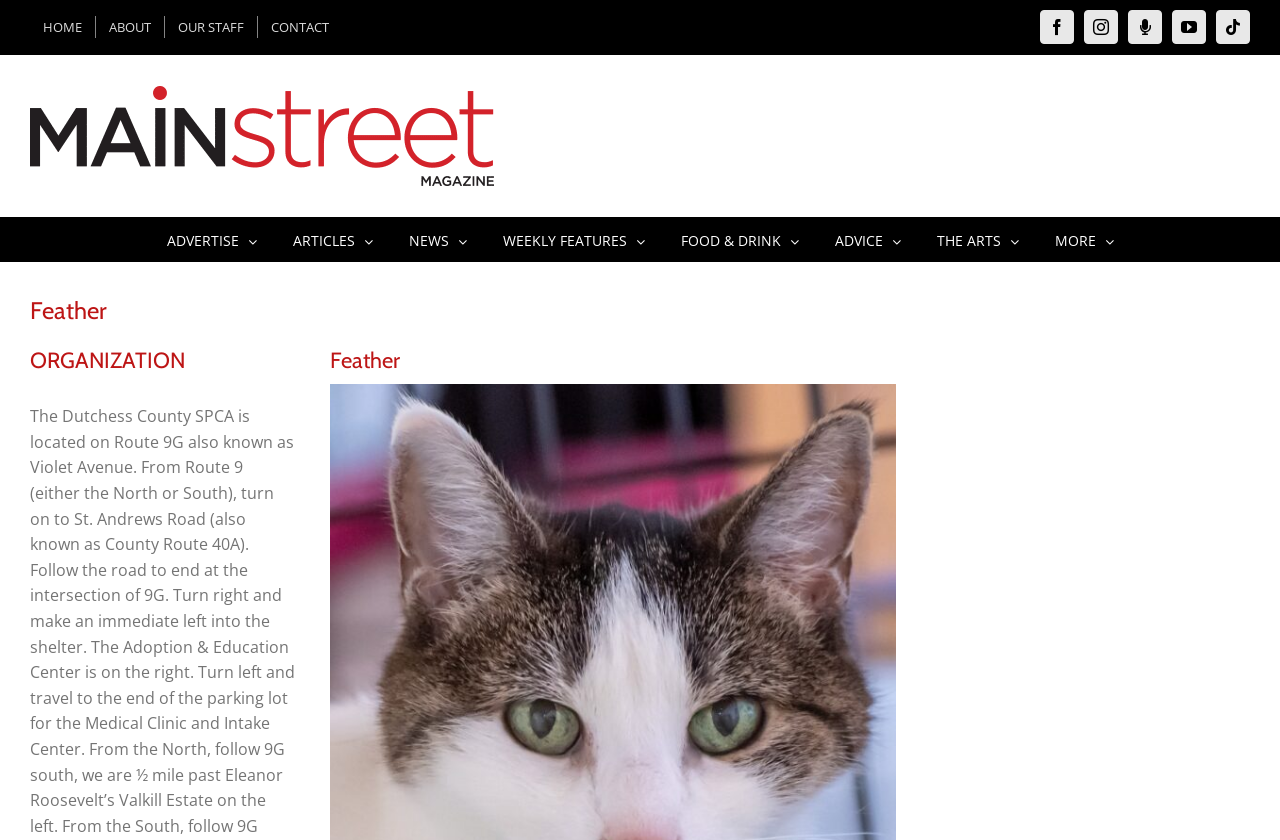Please find the bounding box coordinates of the element that needs to be clicked to perform the following instruction: "read articles". The bounding box coordinates should be four float numbers between 0 and 1, represented as [left, top, right, bottom].

[0.229, 0.26, 0.291, 0.311]